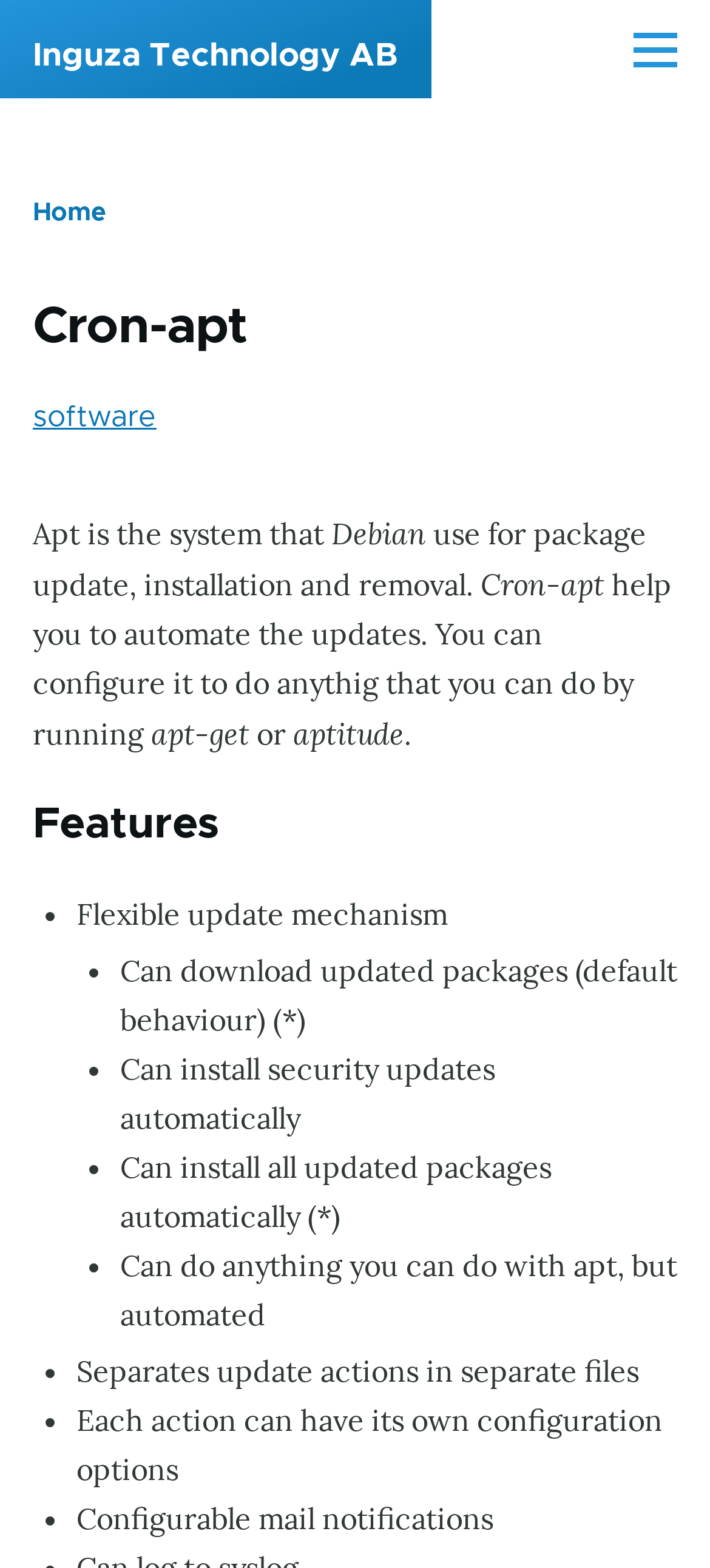Reply to the question below using a single word or brief phrase:
What is the purpose of Cron-apt?

Automate package updates